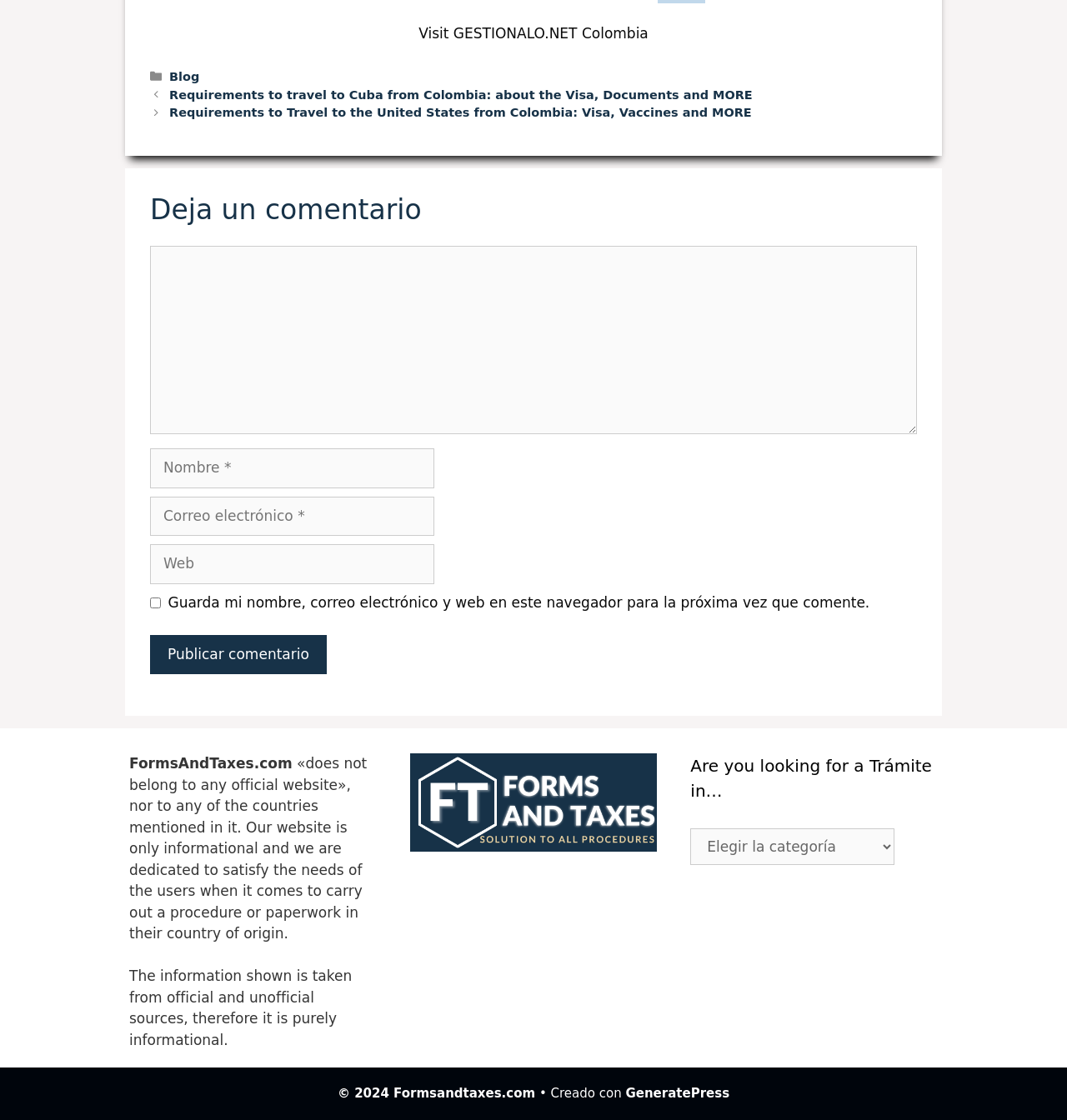How many links are there in the 'Entradas' section?
Using the image as a reference, answer with just one word or a short phrase.

2